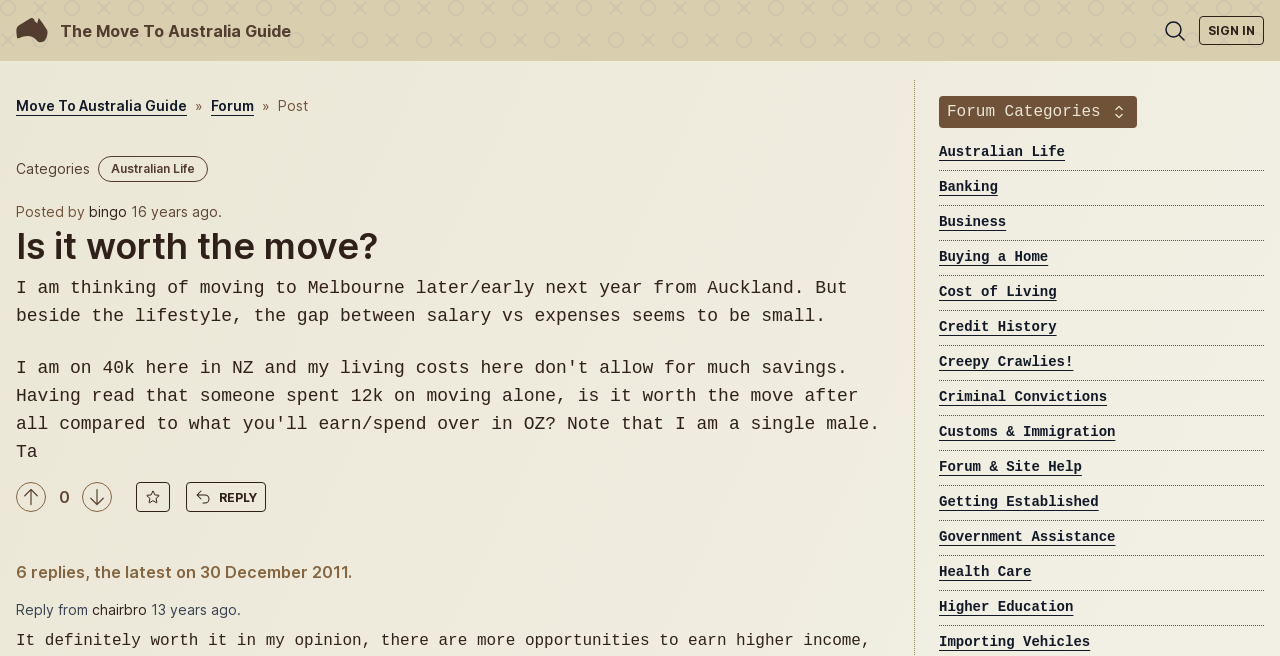Write an exhaustive caption that covers the webpage's main aspects.

This webpage appears to be a forum discussion thread. At the top, there is a link to "The Move To Australia Guide" and a button to "SIGN IN". Below this, there is a navigation menu with links to various categories, including "Australian Life", "Forum", and others.

The main content of the page is a discussion thread titled "Is it worth the move?" which is focused on the topic of moving to Melbourne from Auckland. The original post is from a user named "bingo" and is dated 16 years ago. The post discusses the pros and cons of making the move, including the gap between salary and expenses.

Below the original post, there are several buttons, including a reply button and buttons to upvote or downvote the post. There are also several replies to the original post, including one from a user named "chairbro" dated 13 years ago.

On the right side of the page, there is a list of forum categories, including "Australian Life", "Banking", "Business", and others. These categories are listed in a dropdown menu labeled "Forum Categories".